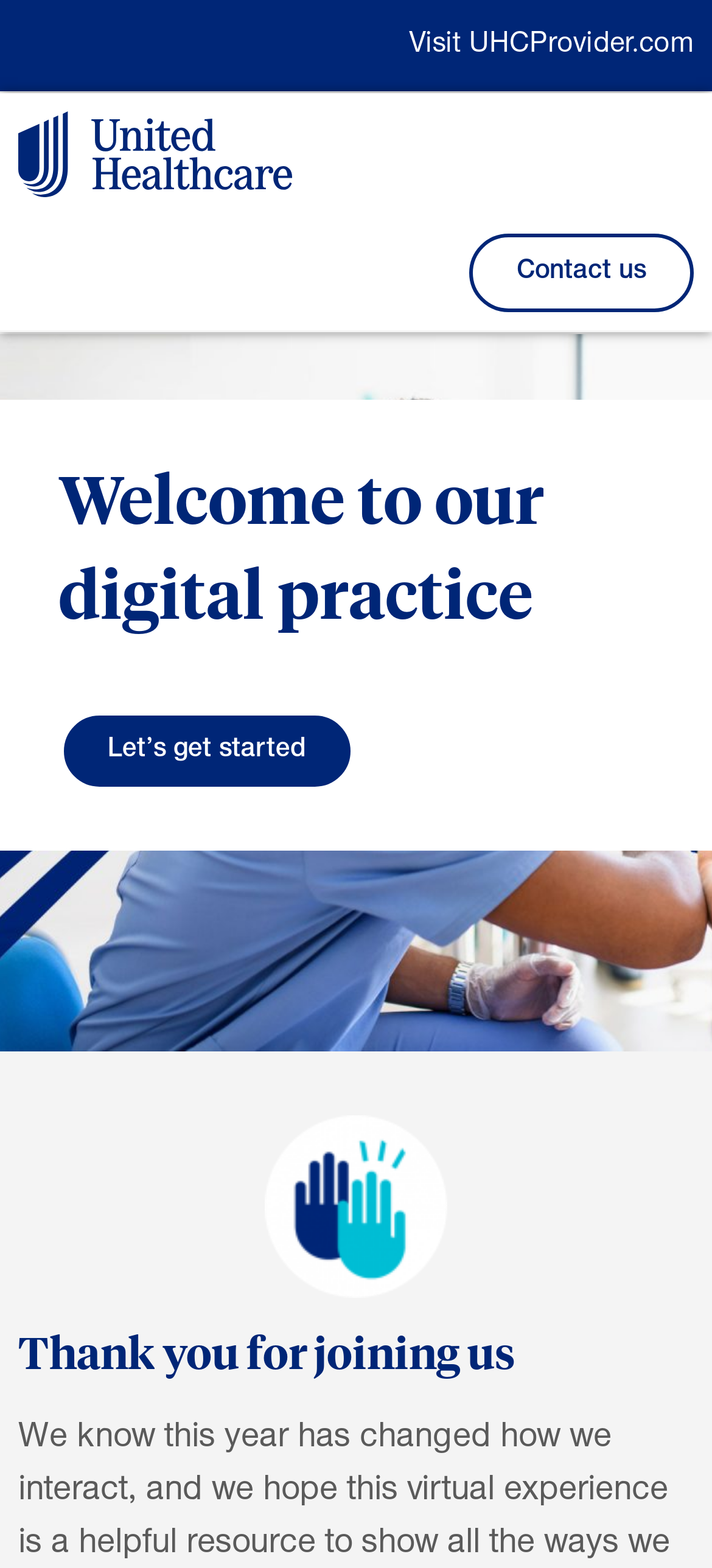Respond to the question below with a single word or phrase:
What is the theme of the image 'Icon_High_Five_2C_RGB'?

Celebration